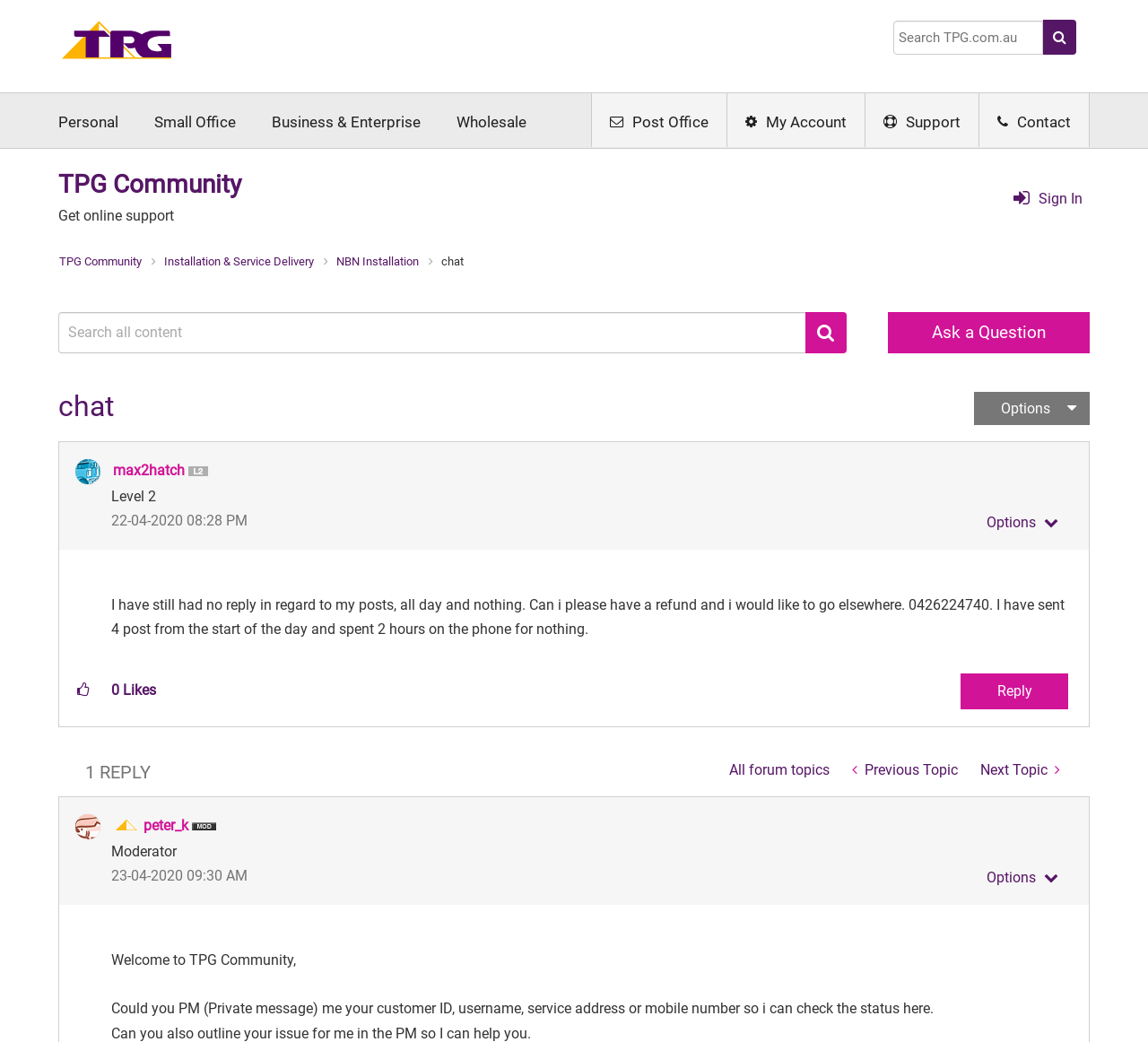Based on the element description "name="submitContext" value="Search"", predict the bounding box coordinates of the UI element.

[0.702, 0.299, 0.738, 0.339]